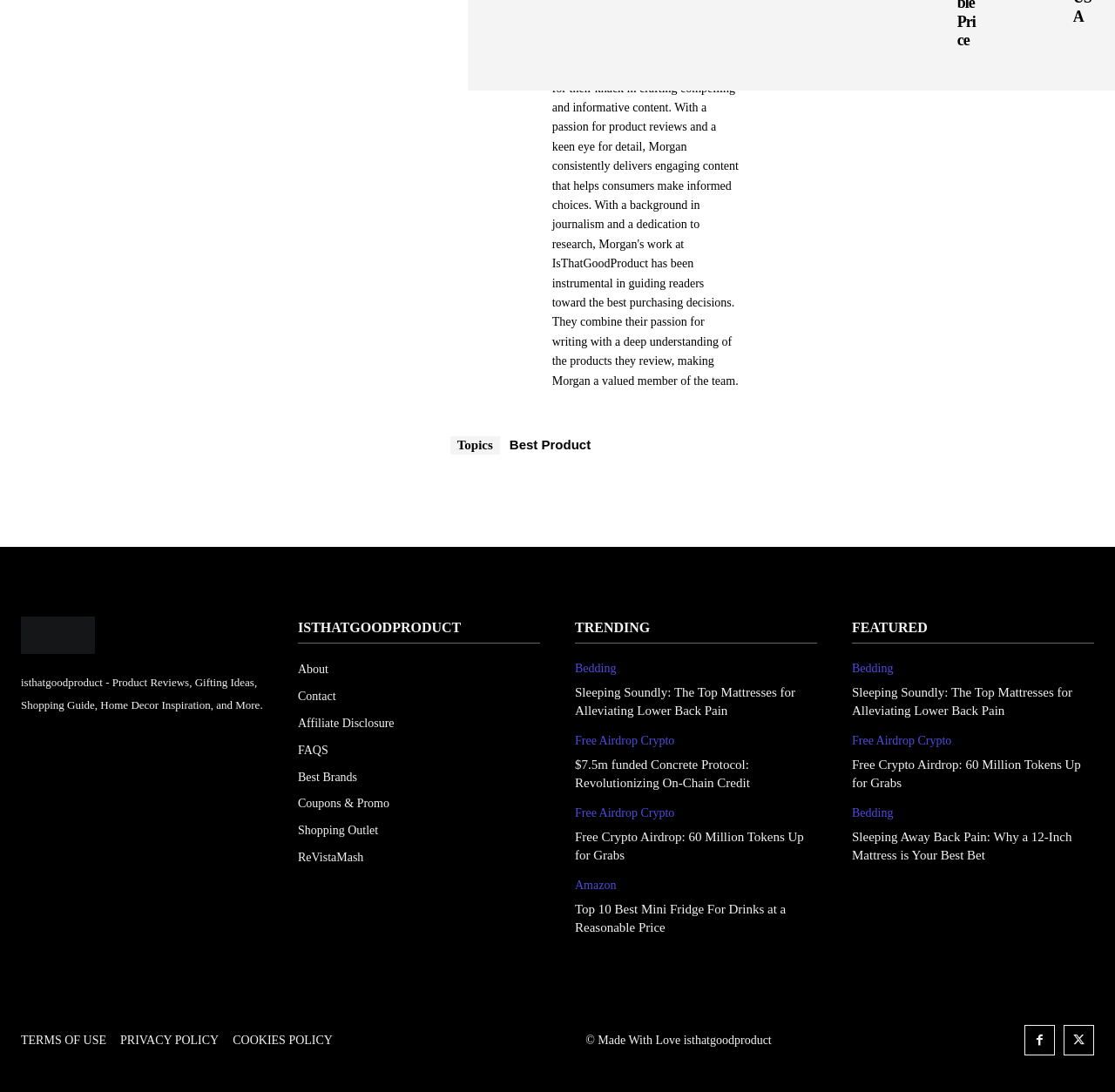Utilize the details in the image to give a detailed response to the question: What is the topic of the first article?

I found a heading element with the text 'Sleeping Soundly: The Top Mattresses for Alleviating Lower Back Pain', which suggests that the topic of the first article is related to mattresses for lower back pain.